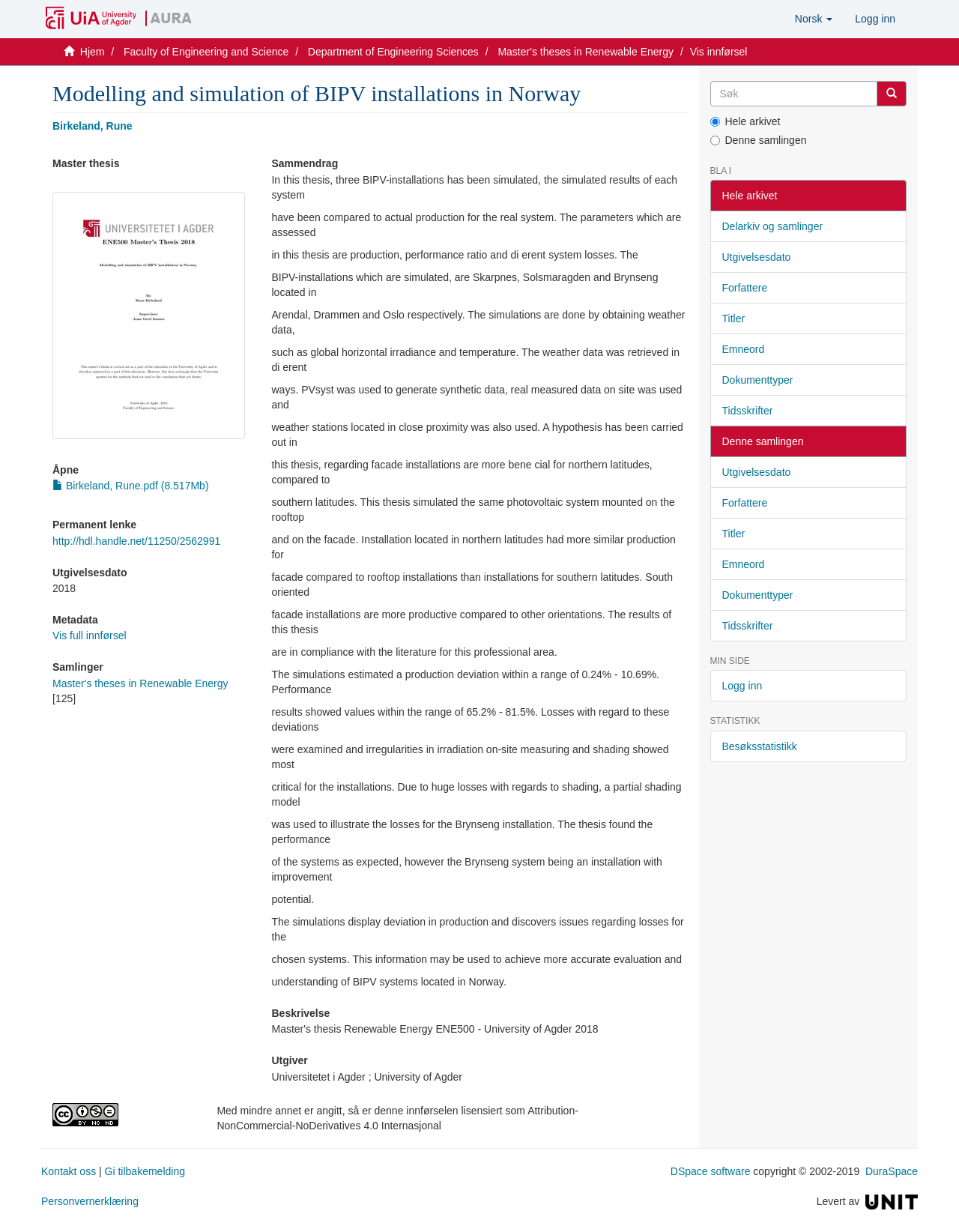What is the publication date of the thesis?
Please provide a full and detailed response to the question.

I found the answer by looking at the heading 'Utgivelsesdato' and the static text '2018' which is located in the middle of the page, indicating that it is the publication date of the thesis.